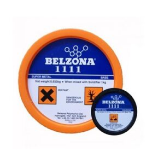What type of applications is the product designed for?
Answer the question with a detailed explanation, including all necessary information.

The product is specifically designed for industrial applications, which requires robust performance and safety, and is frequently used in maintenance and repair tasks within various industries.